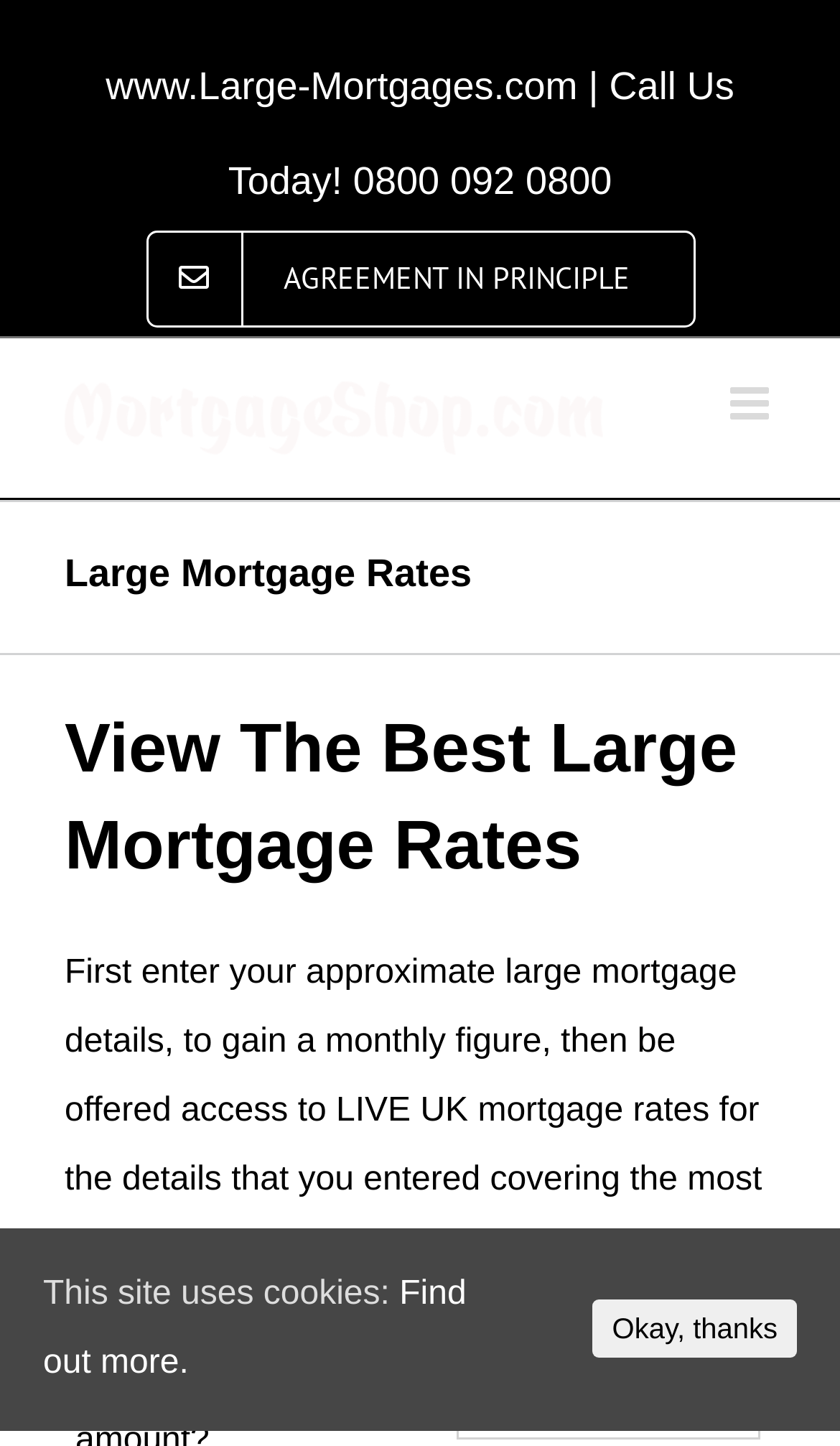Identify the coordinates of the bounding box for the element described below: "alt="Large Mortgage Loans Logo"". Return the coordinates as four float numbers between 0 and 1: [left, top, right, bottom].

[0.077, 0.264, 0.718, 0.314]